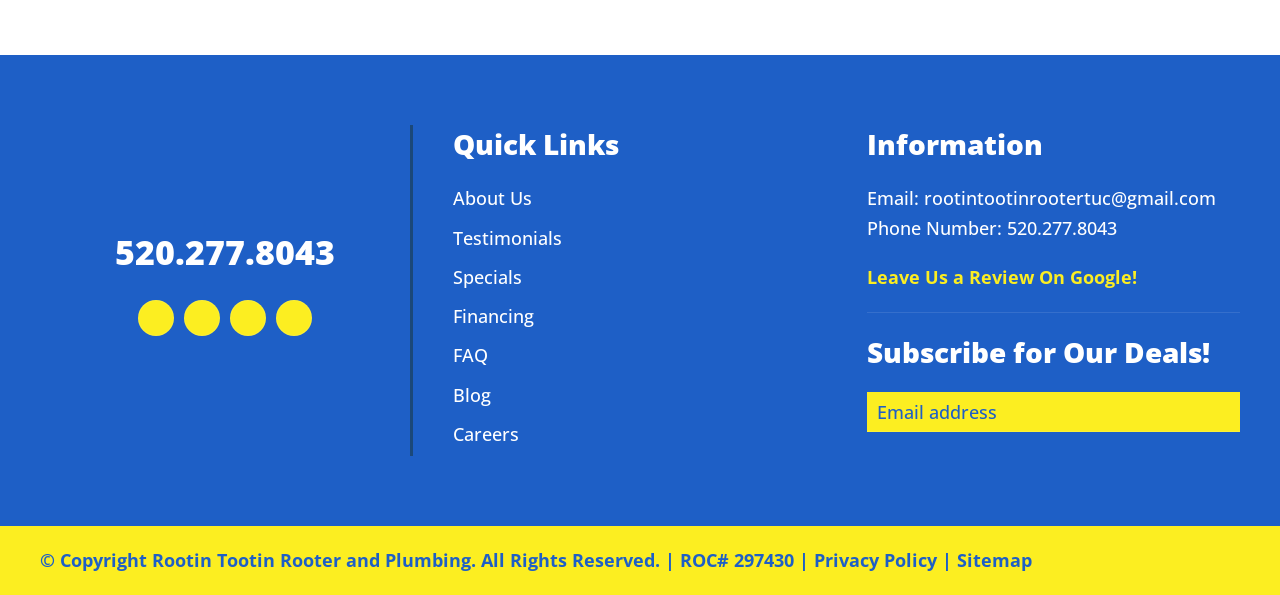Locate the bounding box coordinates of the area to click to fulfill this instruction: "Subscribe to the newsletter". The bounding box should be presented as four float numbers between 0 and 1, in the order [left, top, right, bottom].

[0.937, 0.659, 0.969, 0.726]